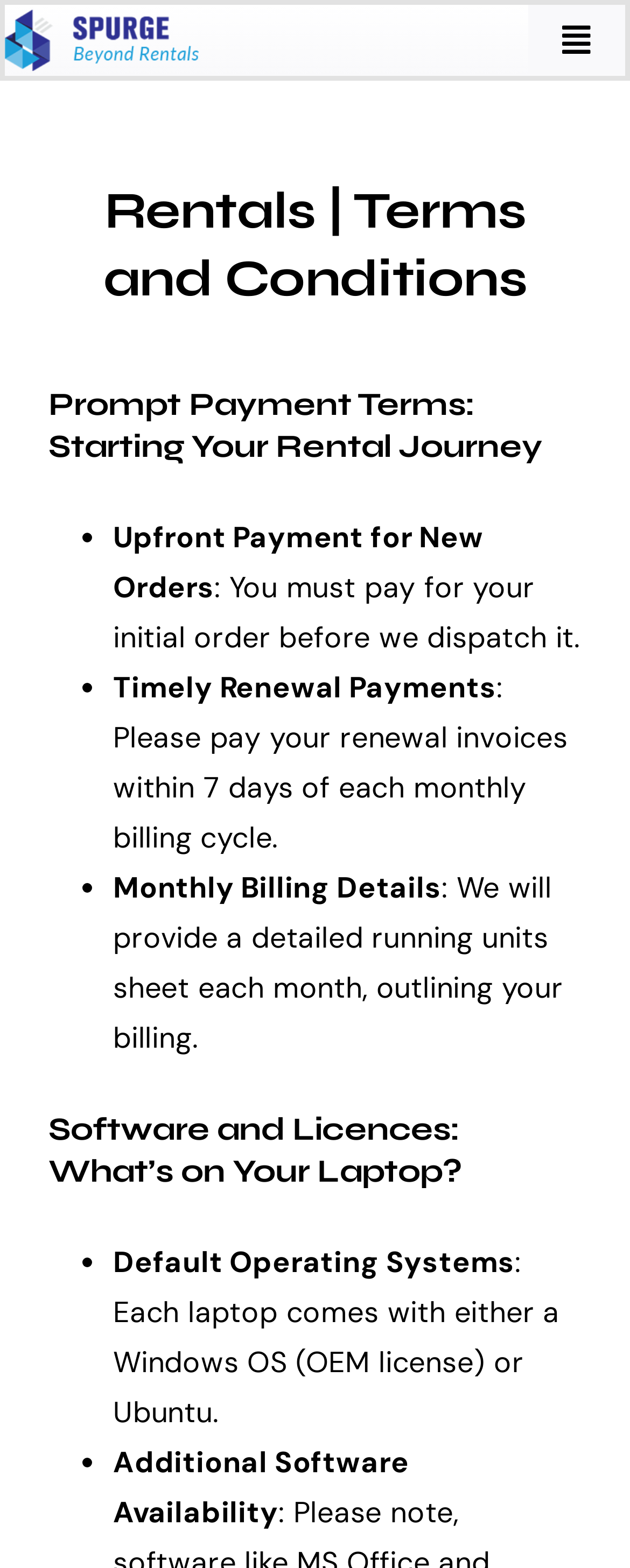Describe all the visual and textual components of the webpage comprehensively.

The webpage is about the payment terms and conditions of laptop rentals. At the top left corner, there is a logo of "Affordable Laptop & IT Equipment Rental Services in India". Next to the logo, there is a navigation menu with a toggle button to expand or collapse it. The menu has links to various pages, including "Home", "Services", "About Us", "Products", "Posts", "Contact Us", "FAQ", and "Search".

Below the navigation menu, there is a heading that reads "Rentals | Terms and Conditions". Underneath this heading, there is another heading that says "Prompt Payment Terms: Starting Your Rental Journey". This section explains the payment terms, including upfront payment for new orders, timely renewal payments, and monthly billing details. Each point is marked with a bullet point and has a brief description.

Further down the page, there is another heading that reads "Software and Licences: What’s on Your Laptop?". This section explains what software and licenses come with the rented laptops, including default operating systems and additional software availability. Again, each point is marked with a bullet point and has a brief description.

Overall, the webpage provides detailed information about the payment terms and conditions, as well as the software and licenses included with laptop rentals.